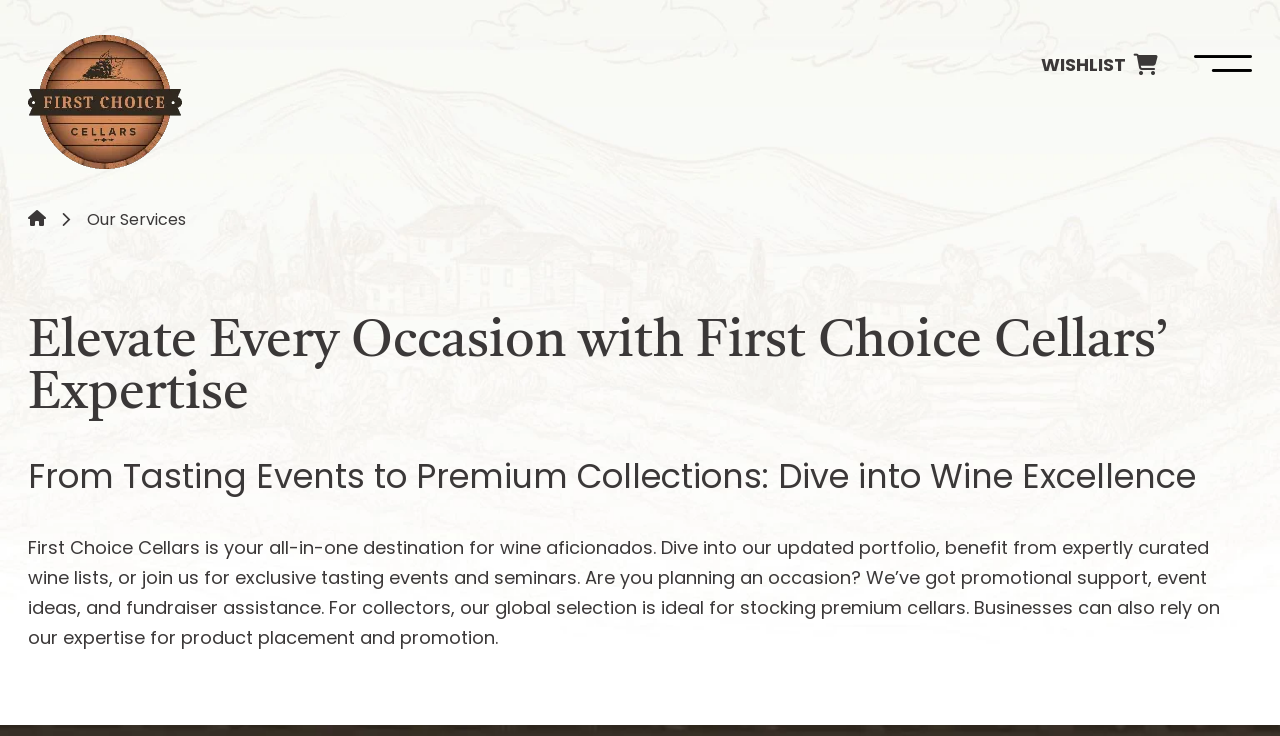Provide a brief response to the question using a single word or phrase: 
What is the logo of the website?

First Choice Cellars Logo